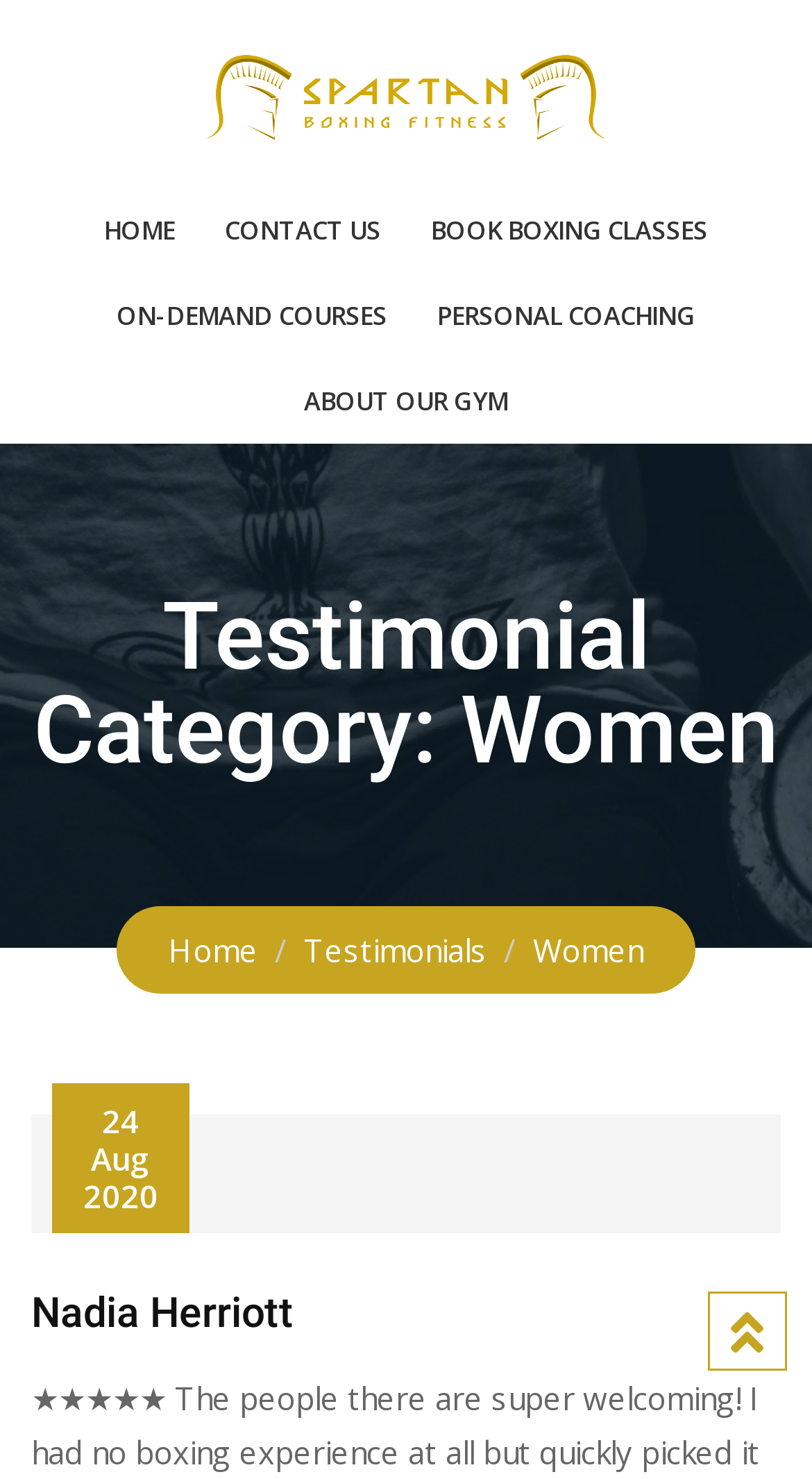From the webpage screenshot, predict the bounding box of the UI element that matches this description: "CONTACT US".

[0.251, 0.127, 0.495, 0.185]